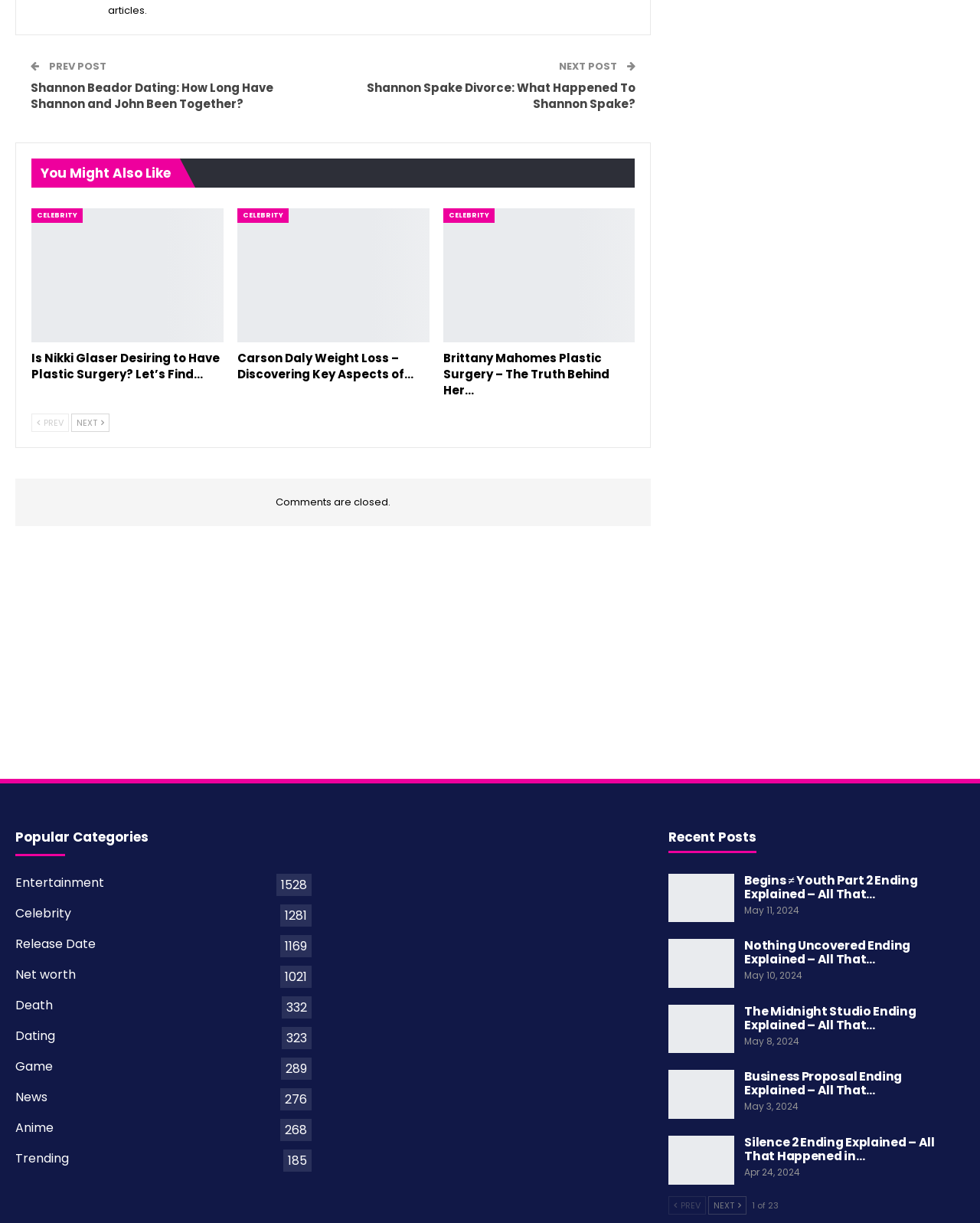What is the date of the latest article in the 'Recent Posts' section?
Using the image as a reference, give a one-word or short phrase answer.

May 11, 2024